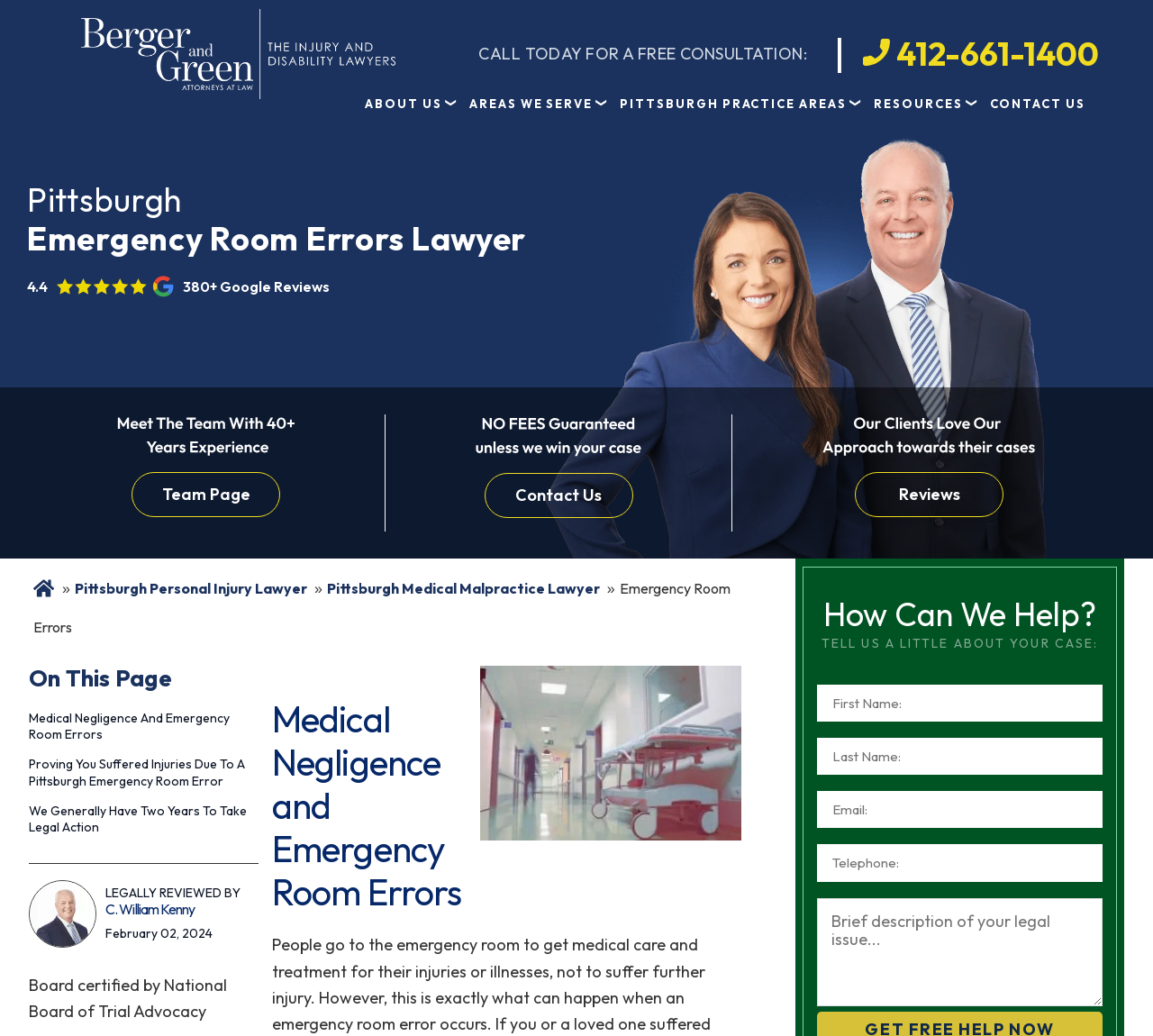Using the format (top-left x, top-left y, bottom-right x, bottom-right y), and given the element description, identify the bounding box coordinates within the screenshot: Contact Us

[0.42, 0.457, 0.549, 0.5]